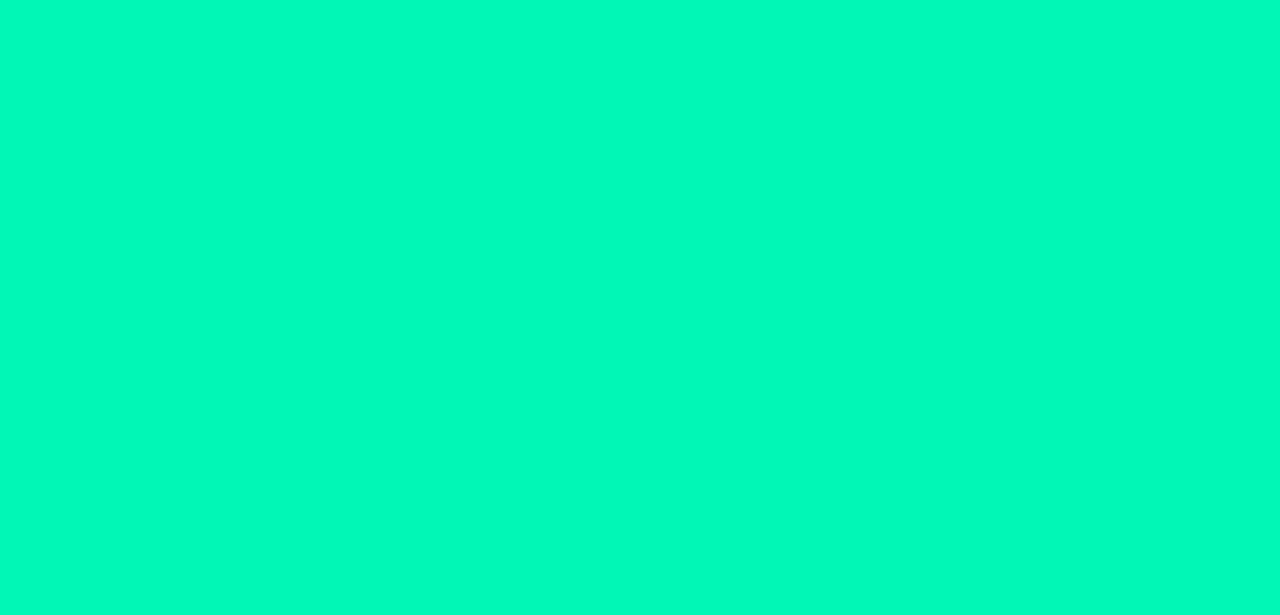Provide the bounding box coordinates for the UI element described in this sentence: "About Us". The coordinates should be four float values between 0 and 1, i.e., [left, top, right, bottom].

None